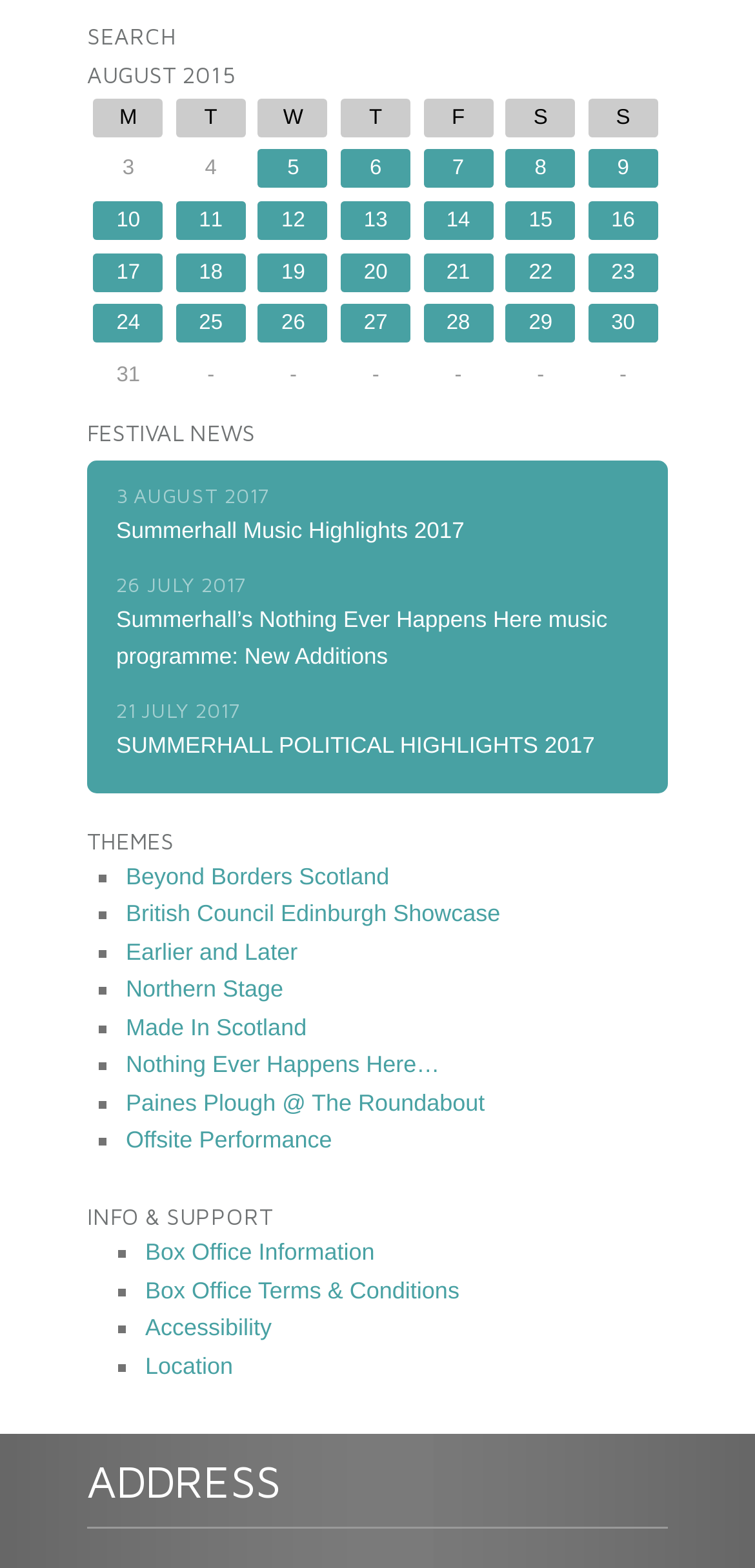What is the address of the festival?
From the screenshot, provide a brief answer in one word or phrase.

Not specified